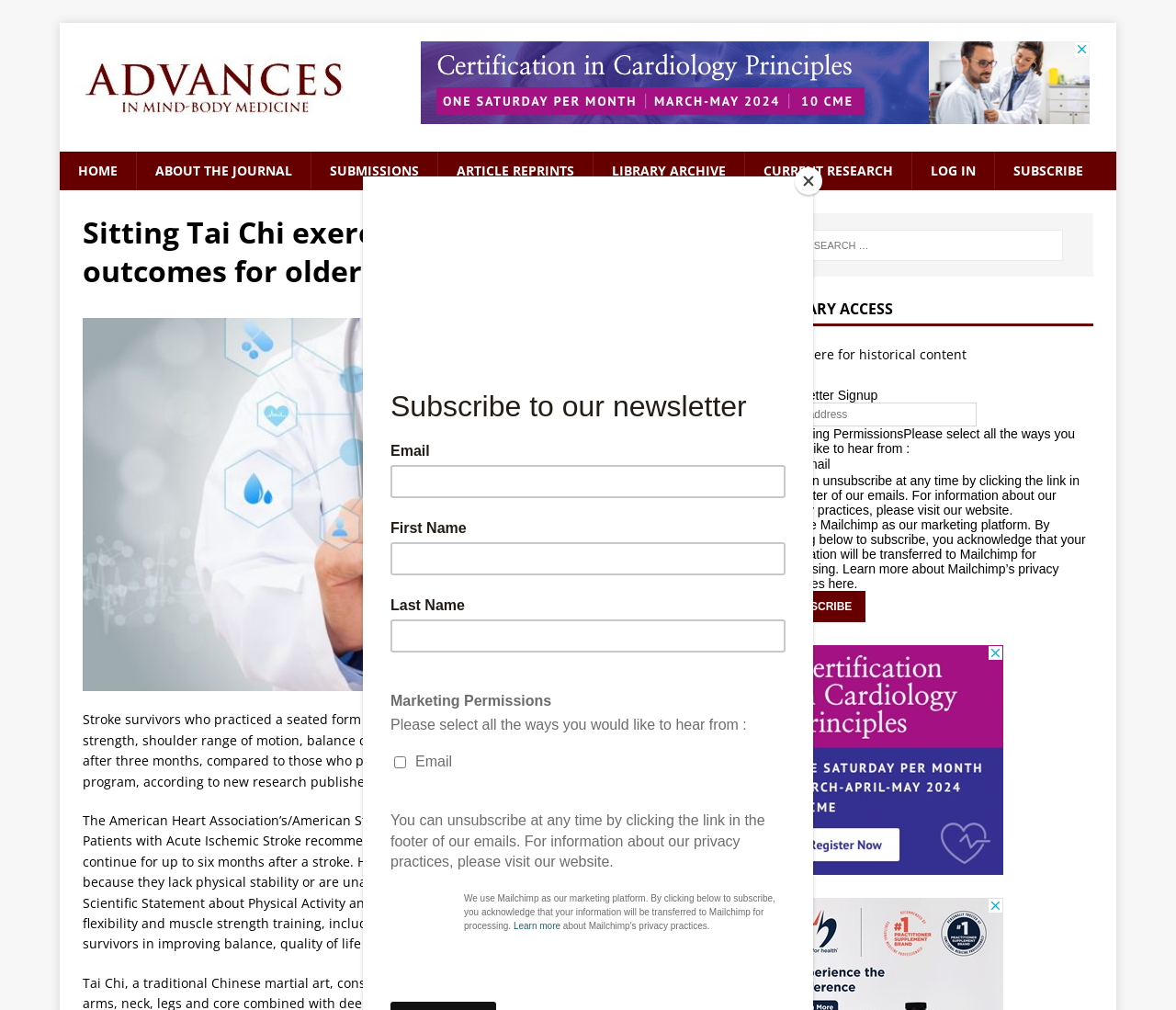Please identify the bounding box coordinates of the region to click in order to complete the given instruction: "Click the 'SIGNUP' link". The coordinates should be four float numbers between 0 and 1, i.e., [left, top, right, bottom].

None